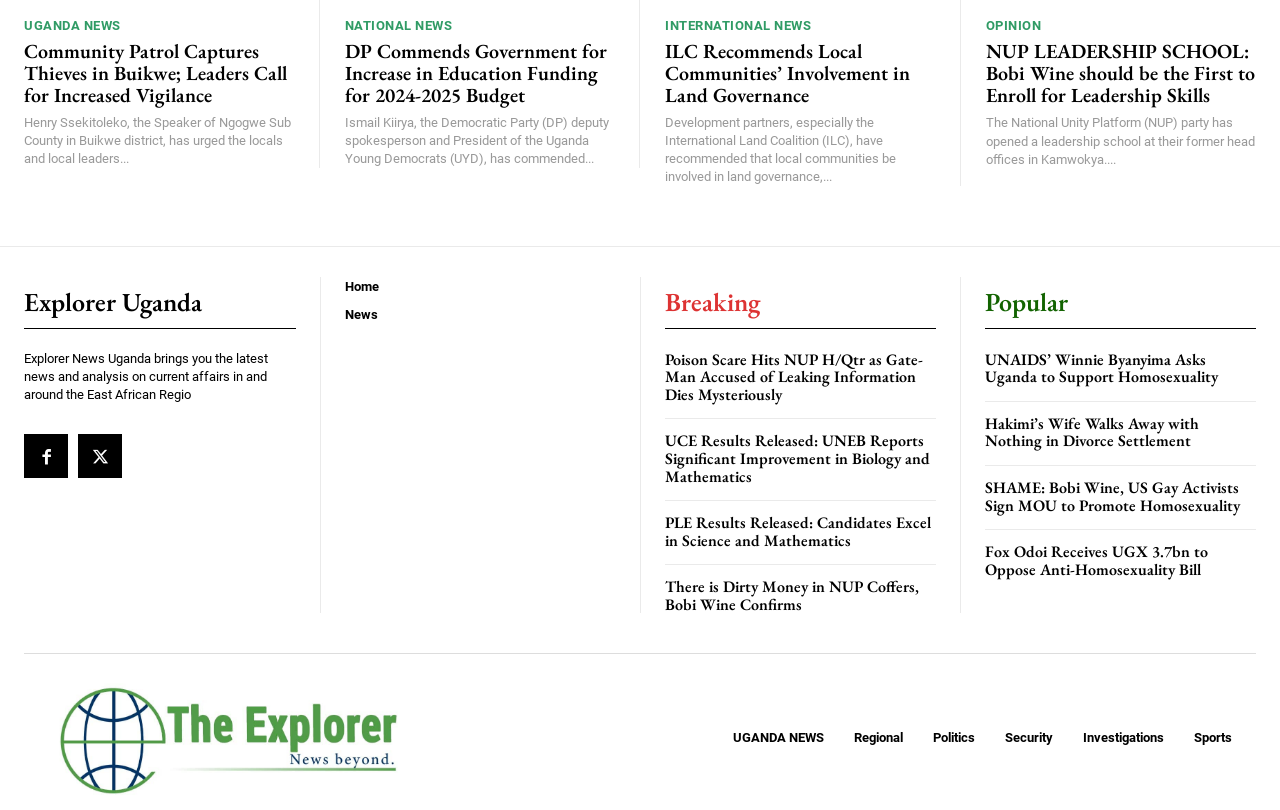Can you show the bounding box coordinates of the region to click on to complete the task described in the instruction: "Go to Home"?

[0.27, 0.345, 0.481, 0.364]